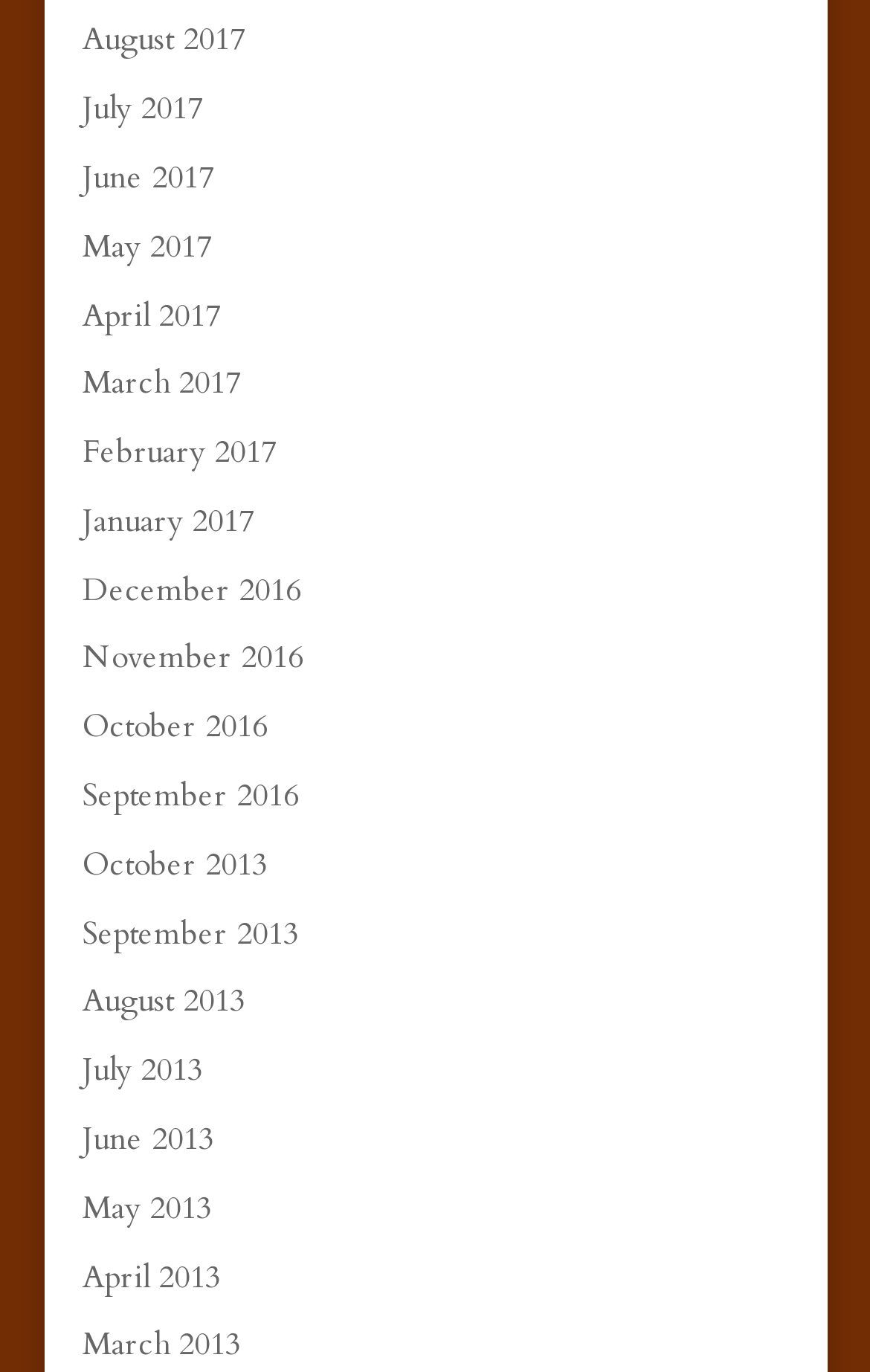Identify the bounding box coordinates of the region that needs to be clicked to carry out this instruction: "access January 2017". Provide these coordinates as four float numbers ranging from 0 to 1, i.e., [left, top, right, bottom].

[0.095, 0.364, 0.292, 0.395]